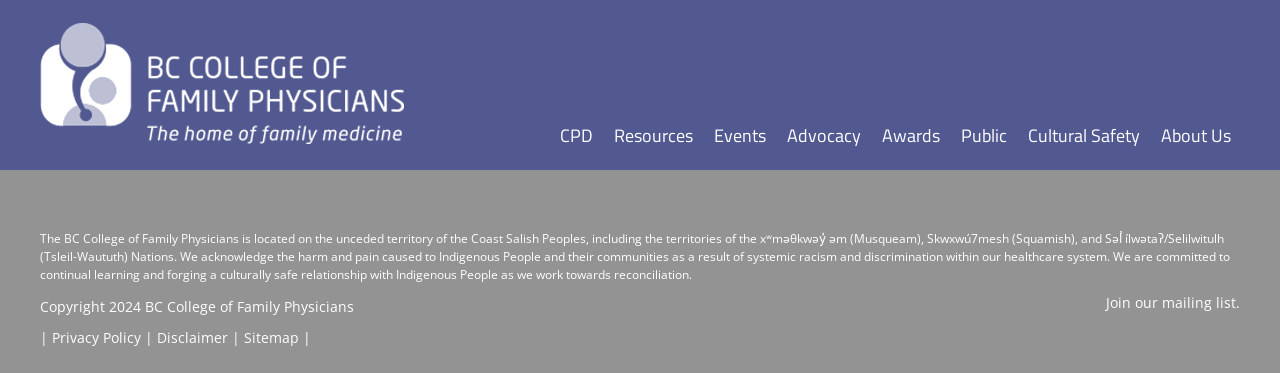Based on the element description Join our mailing list., identify the bounding box of the UI element in the given webpage screenshot. The coordinates should be in the format (top-left x, top-left y, bottom-right x, bottom-right y) and must be between 0 and 1.

[0.864, 0.787, 0.969, 0.838]